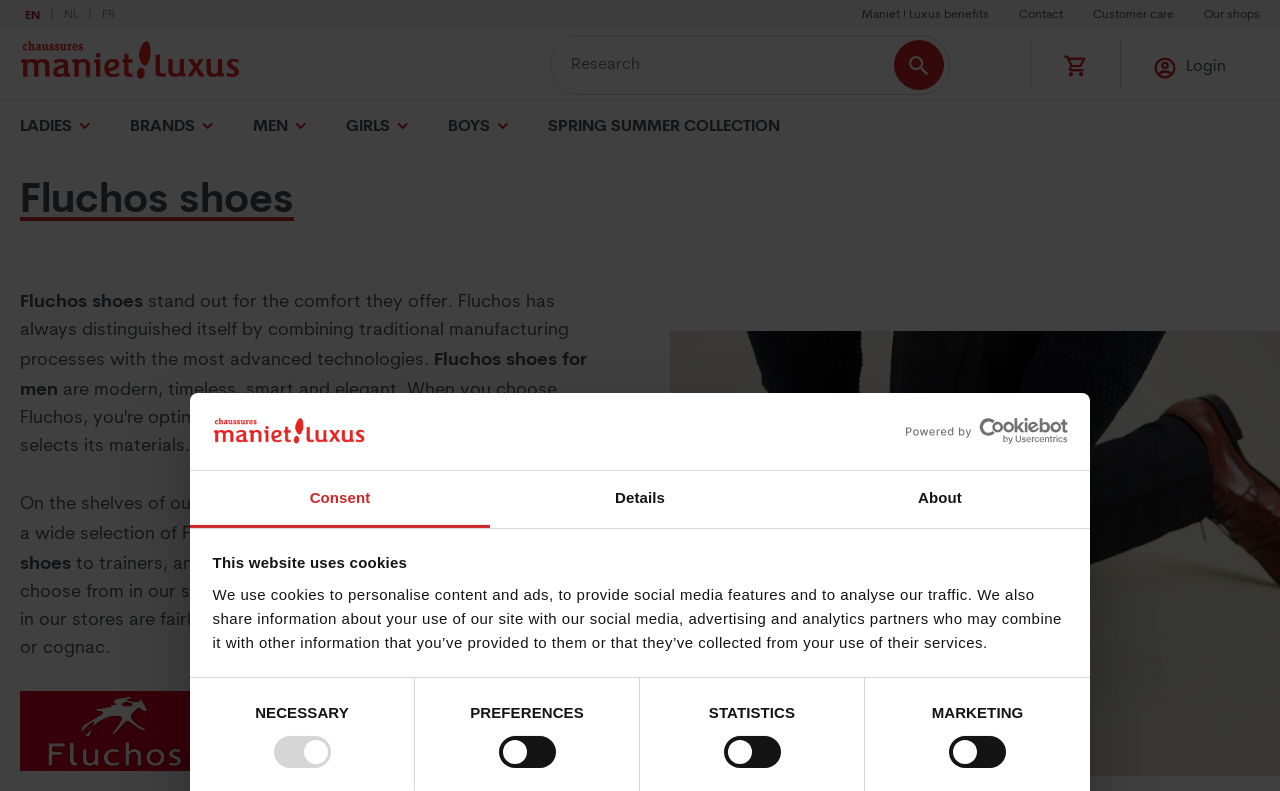Please locate the bounding box coordinates of the element that needs to be clicked to achieve the following instruction: "Click the 'Login' button". The coordinates should be four float numbers between 0 and 1, i.e., [left, top, right, bottom].

[0.875, 0.051, 0.984, 0.114]